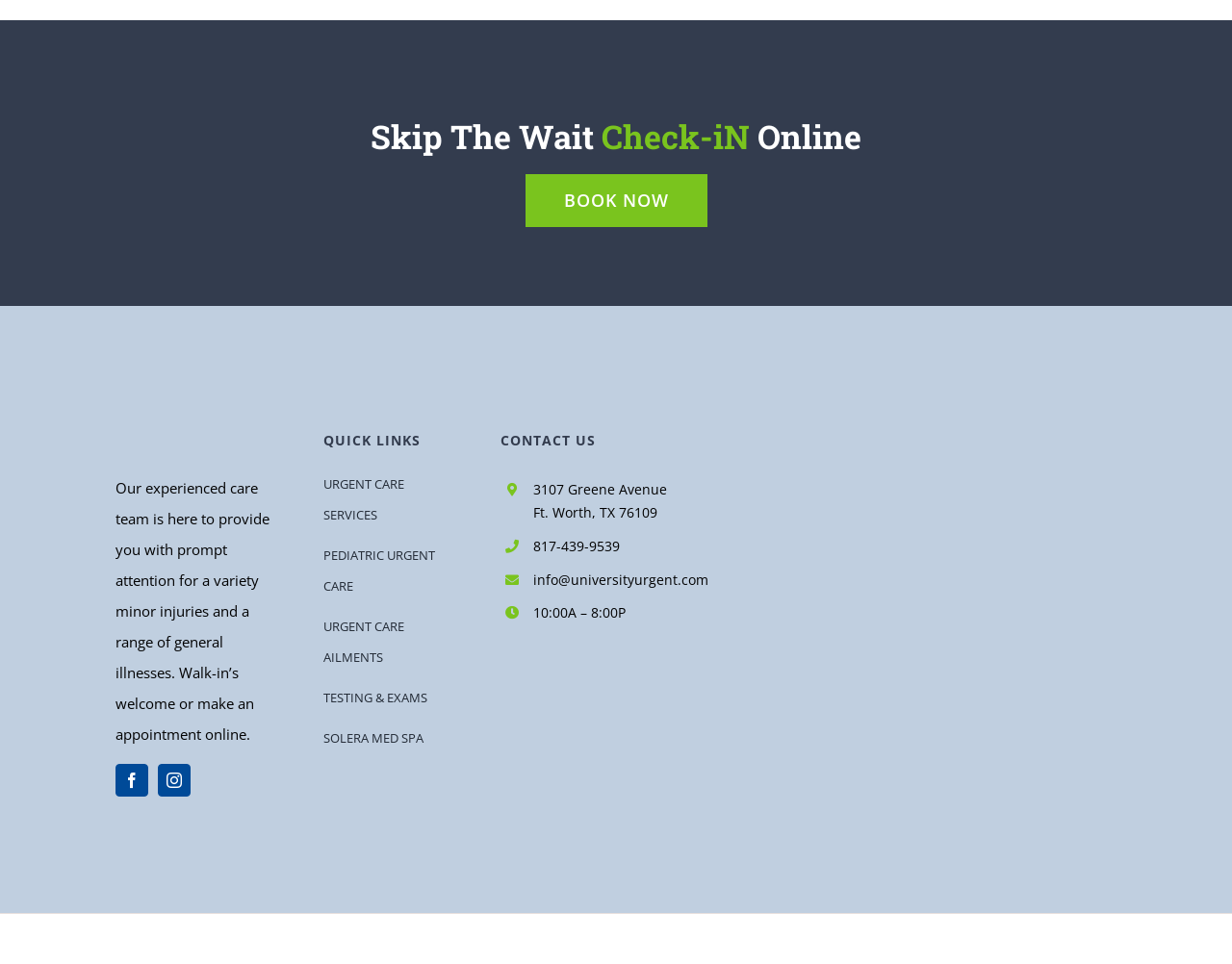Please give a succinct answer using a single word or phrase:
What is the main service provided by this healthcare facility?

Urgent Care